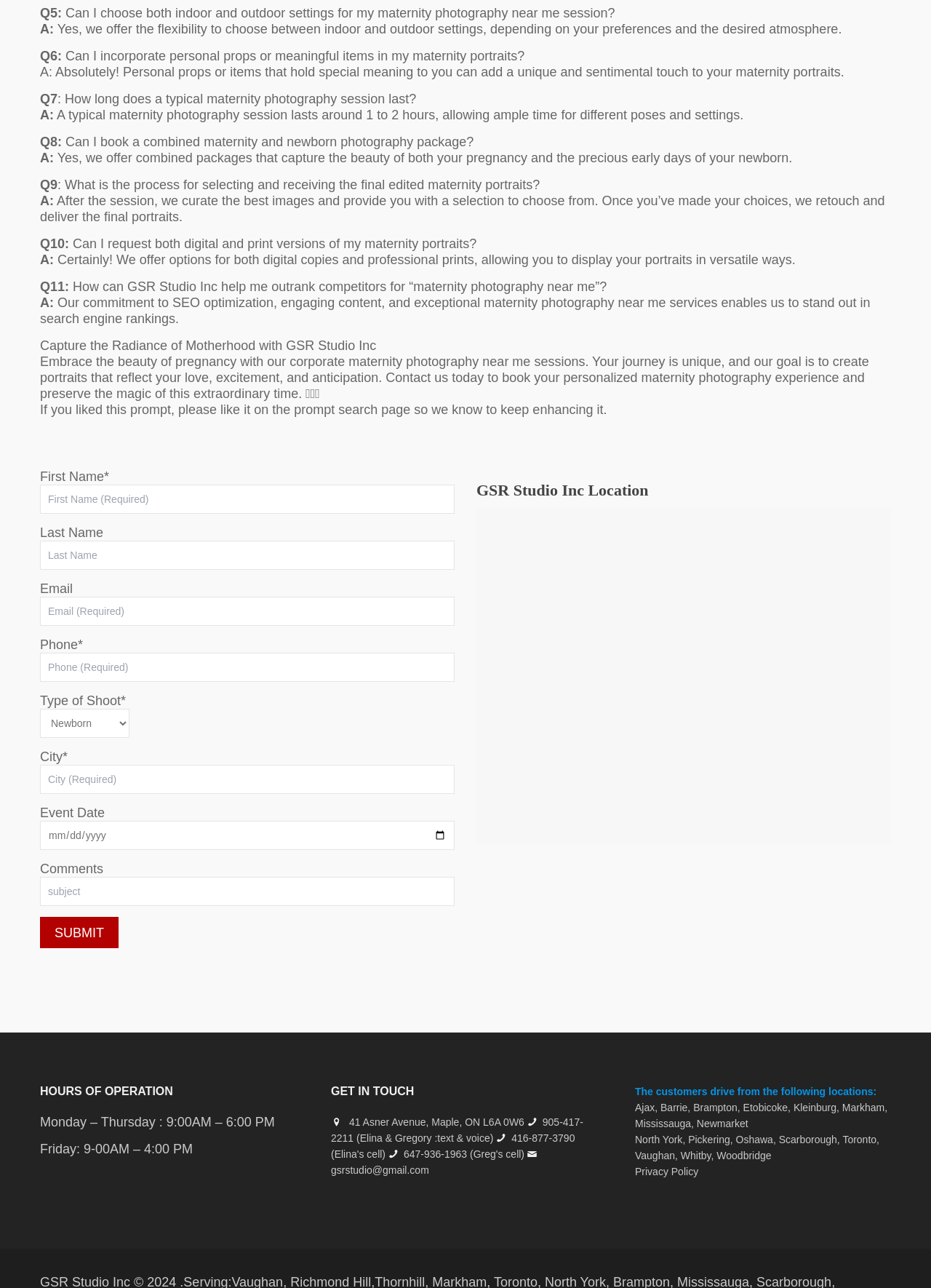Indicate the bounding box coordinates of the clickable region to achieve the following instruction: "Call 905-417-2211."

[0.355, 0.867, 0.626, 0.888]